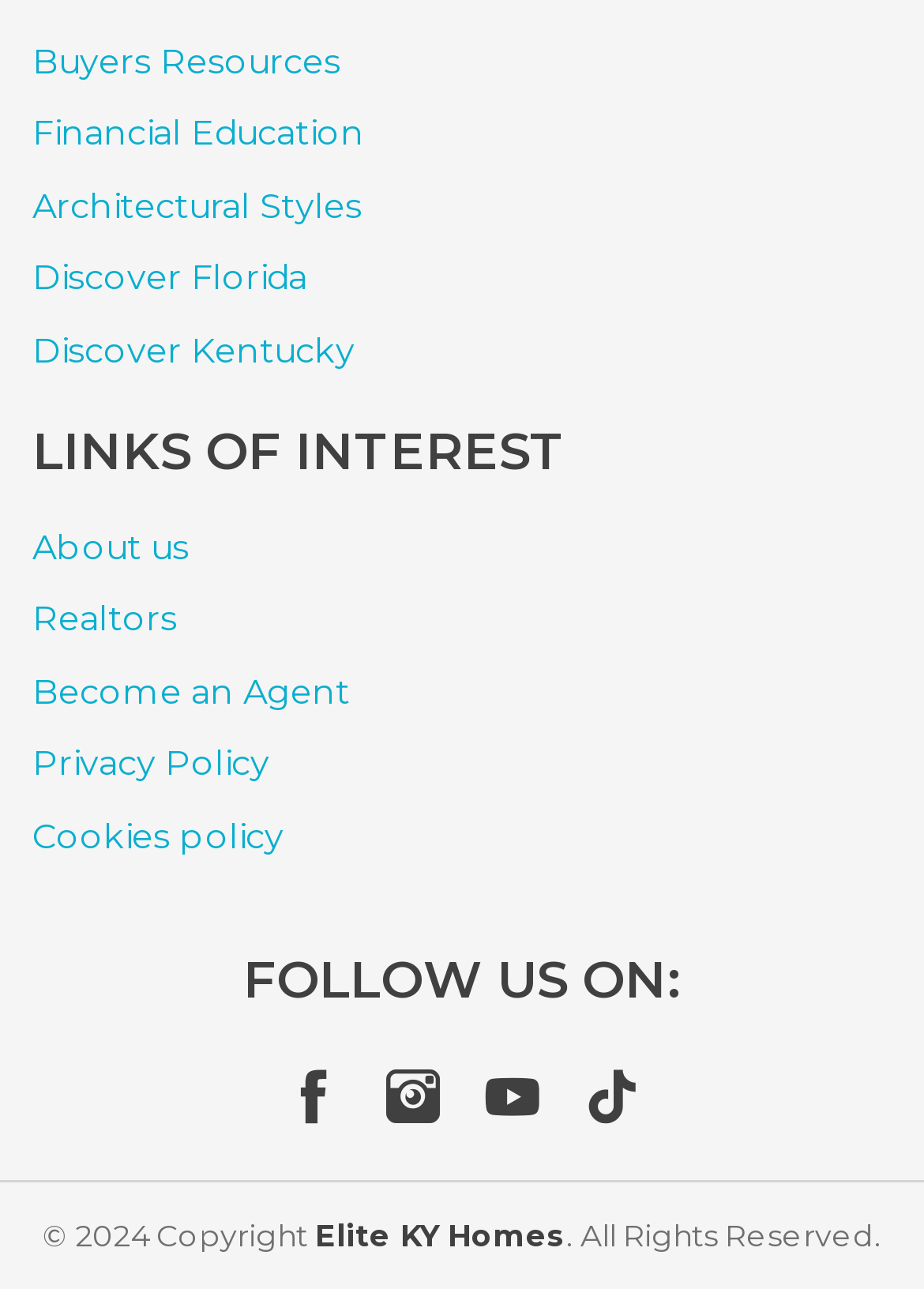Locate the bounding box coordinates of the area to click to fulfill this instruction: "Click on Buyers Resources". The bounding box should be presented as four float numbers between 0 and 1, in the order [left, top, right, bottom].

[0.035, 0.035, 0.368, 0.061]